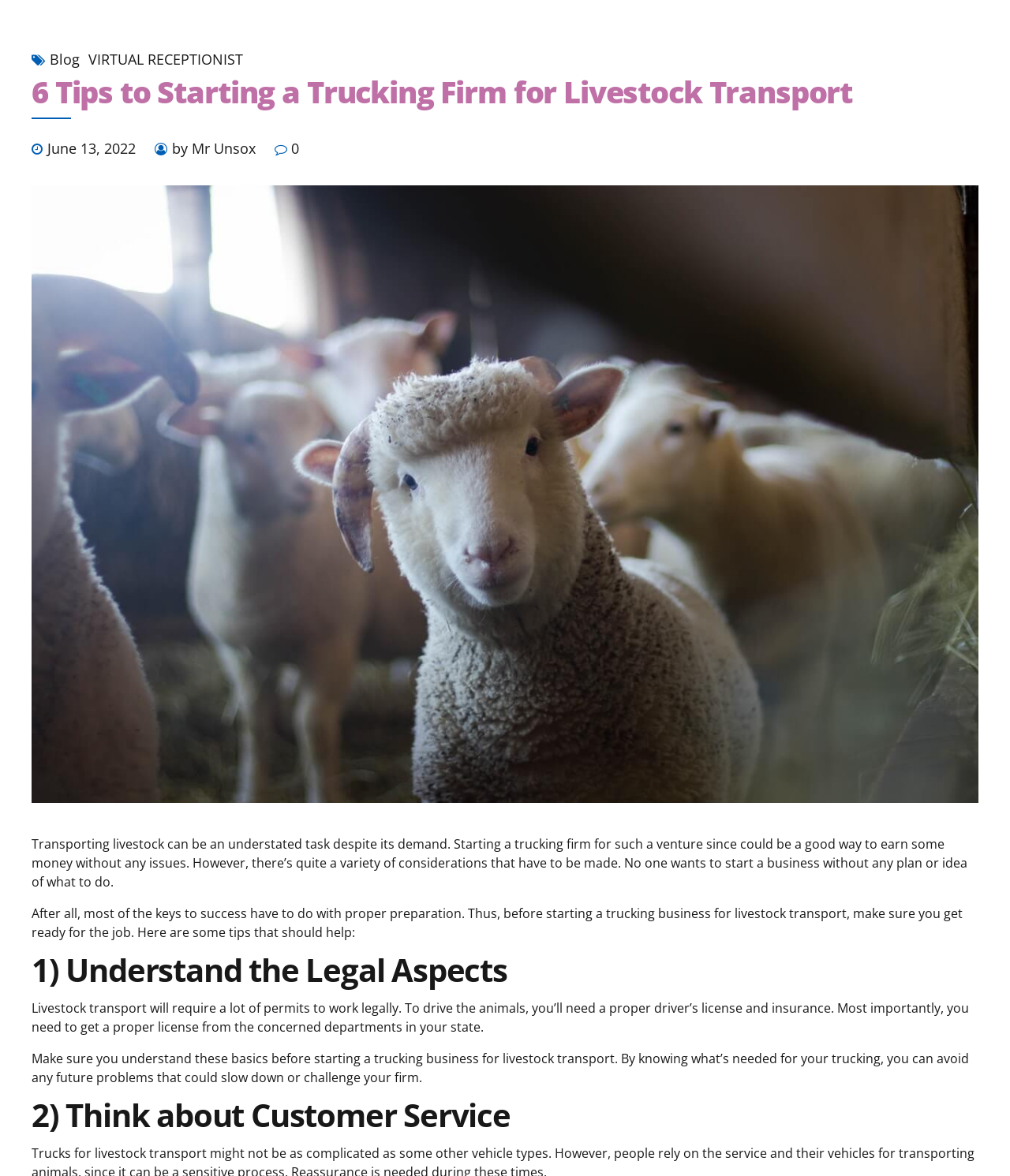Write a detailed summary of the webpage, including text, images, and layout.

The webpage is about providing tips for starting a trucking business for livestock transport. At the top, there is a header section with links to "Blog" and "VIRTUAL RECEPTIONIST" on the left and right sides, respectively. Below the header, there is a title "6 Tips to Starting a Trucking Firm for Livestock Transport" followed by the date "June 13, 2022" and the author's name "Mr Unsox". 

On the left side, there is a block of text that introduces the importance of proper preparation before starting a trucking business for livestock transport. This text is followed by a list of tips, with the first tip being "Understand the Legal Aspects". This section is headed by a title and has two paragraphs of text explaining the necessary permits, licenses, and insurance required for livestock transport. The second tip is "Think about Customer Service", which is headed by a title but does not have any accompanying text in this screenshot.